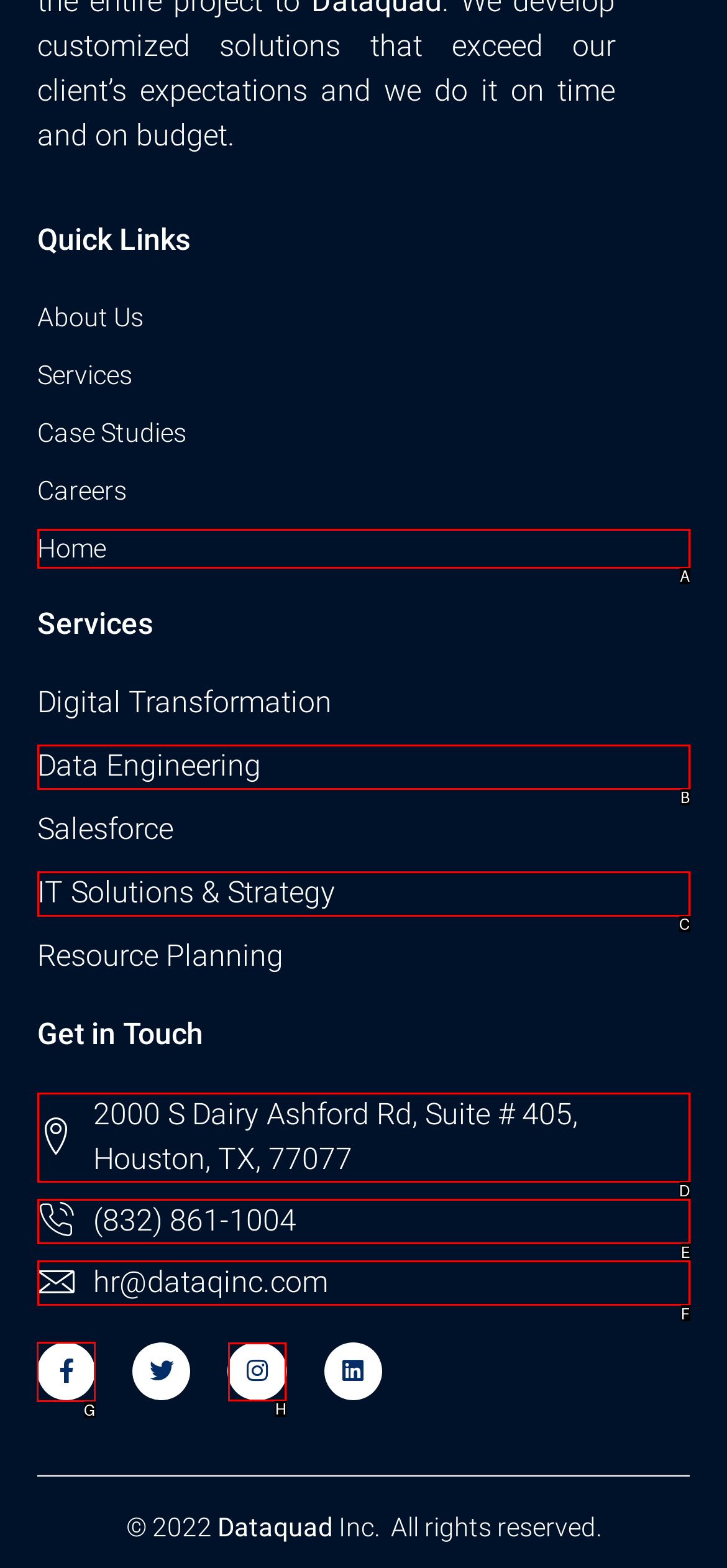Tell me which option I should click to complete the following task: Get in touch through Facebook
Answer with the option's letter from the given choices directly.

G